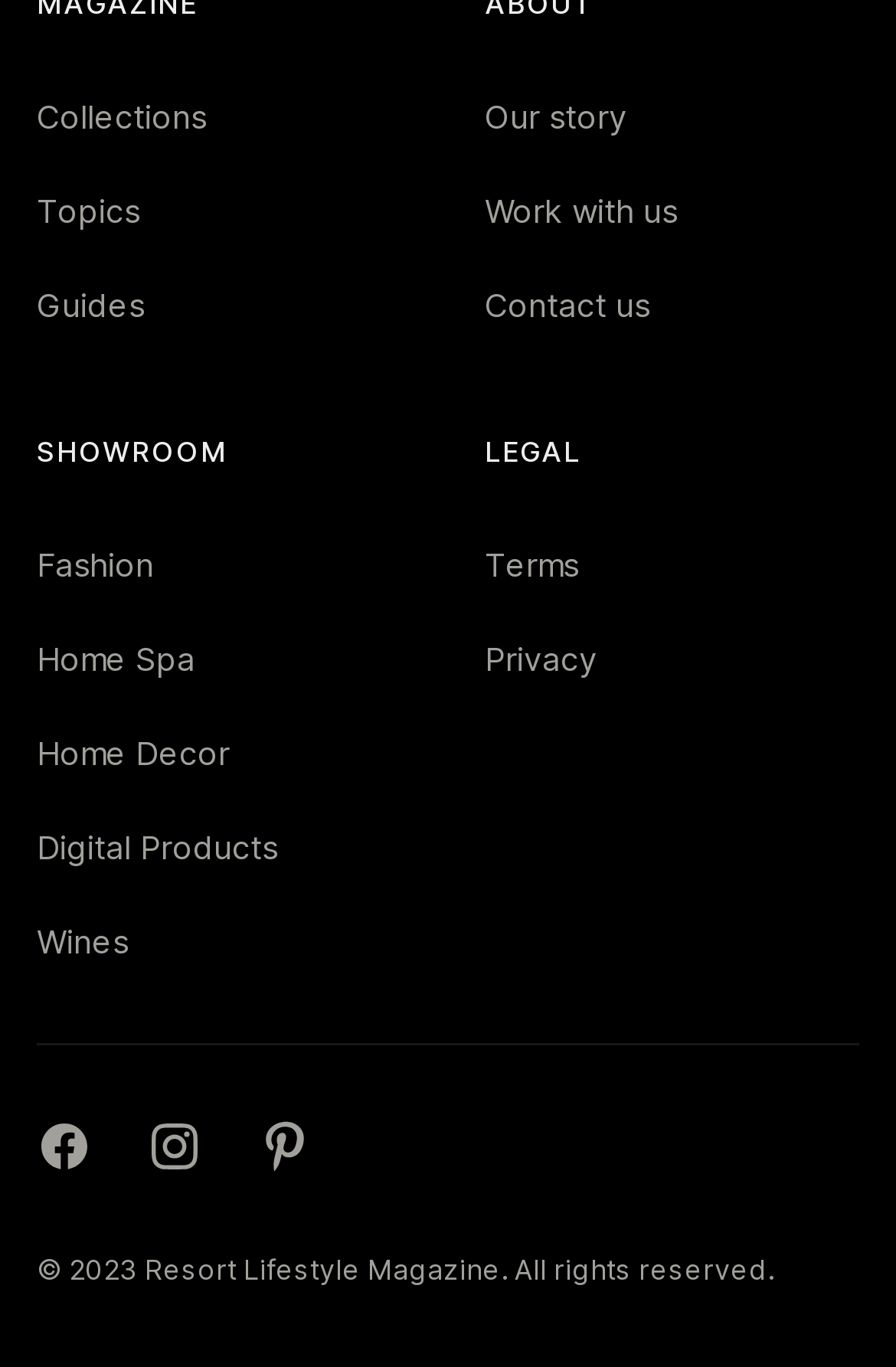Find the bounding box coordinates for the HTML element described as: "Work with us". The coordinates should consist of four float values between 0 and 1, i.e., [left, top, right, bottom].

[0.541, 0.139, 0.756, 0.168]